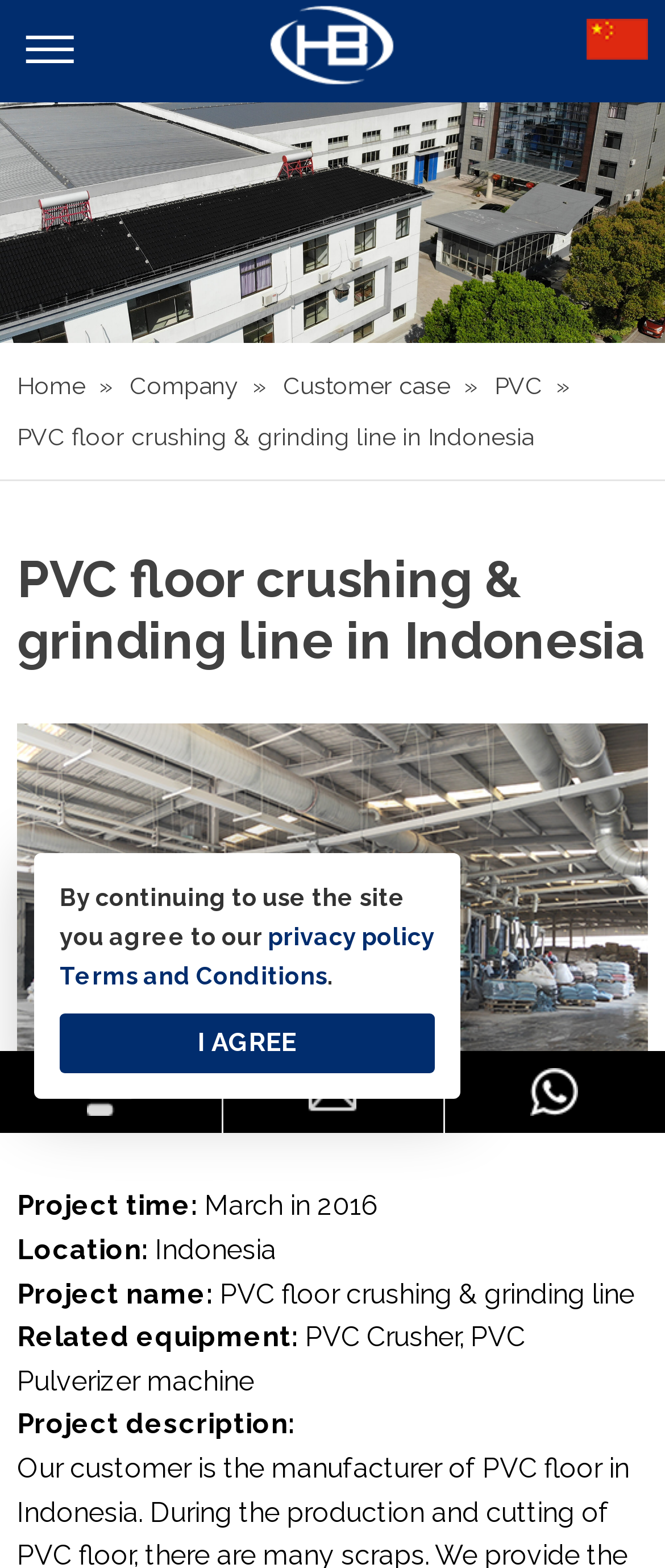Bounding box coordinates are specified in the format (top-left x, top-left y, bottom-right x, bottom-right y). All values are floating point numbers bounded between 0 and 1. Please provide the bounding box coordinate of the region this sentence describes: privacy policy

[0.403, 0.589, 0.654, 0.606]